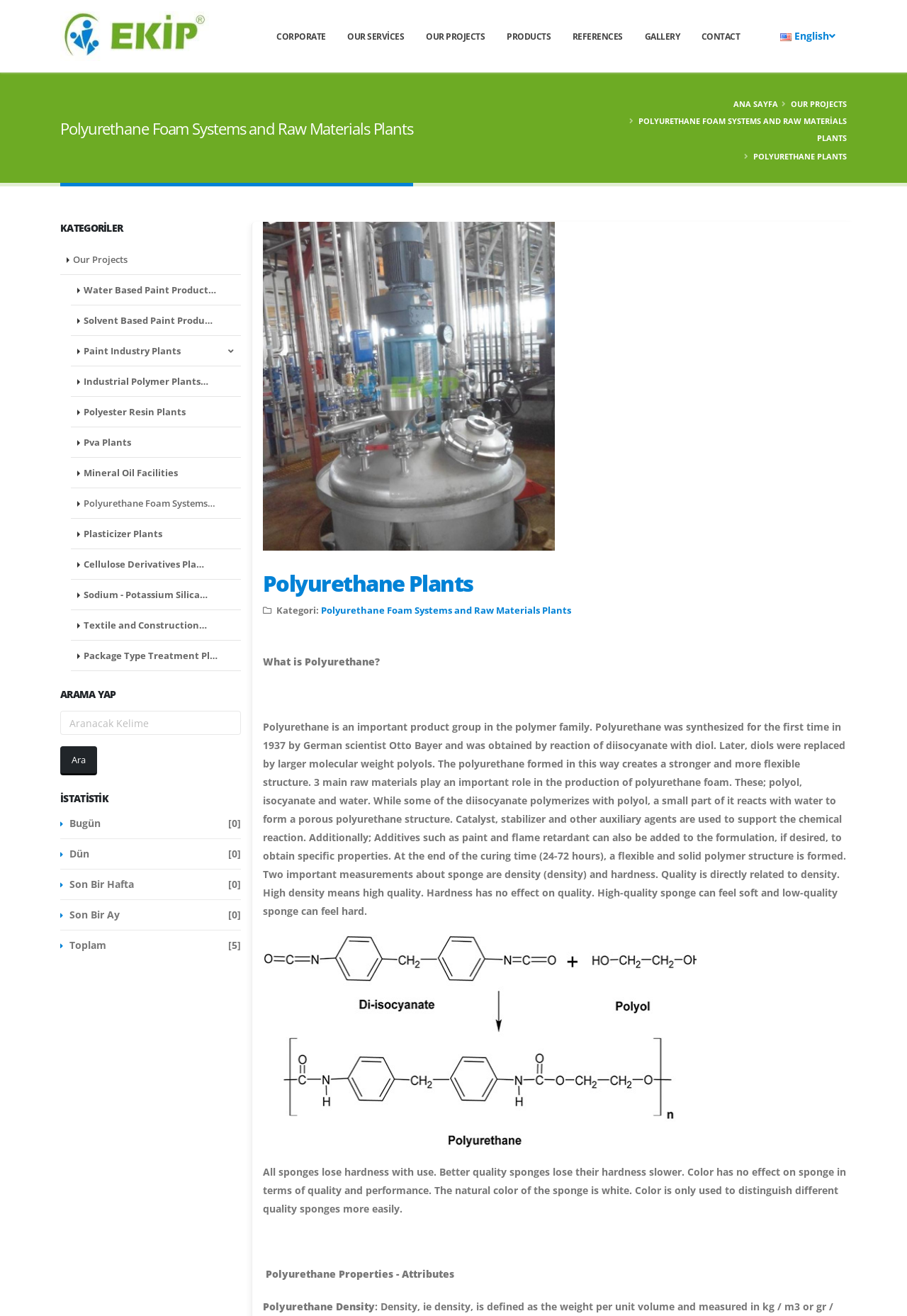Please give a one-word or short phrase response to the following question: 
What is the natural color of polyurethane sponge?

White